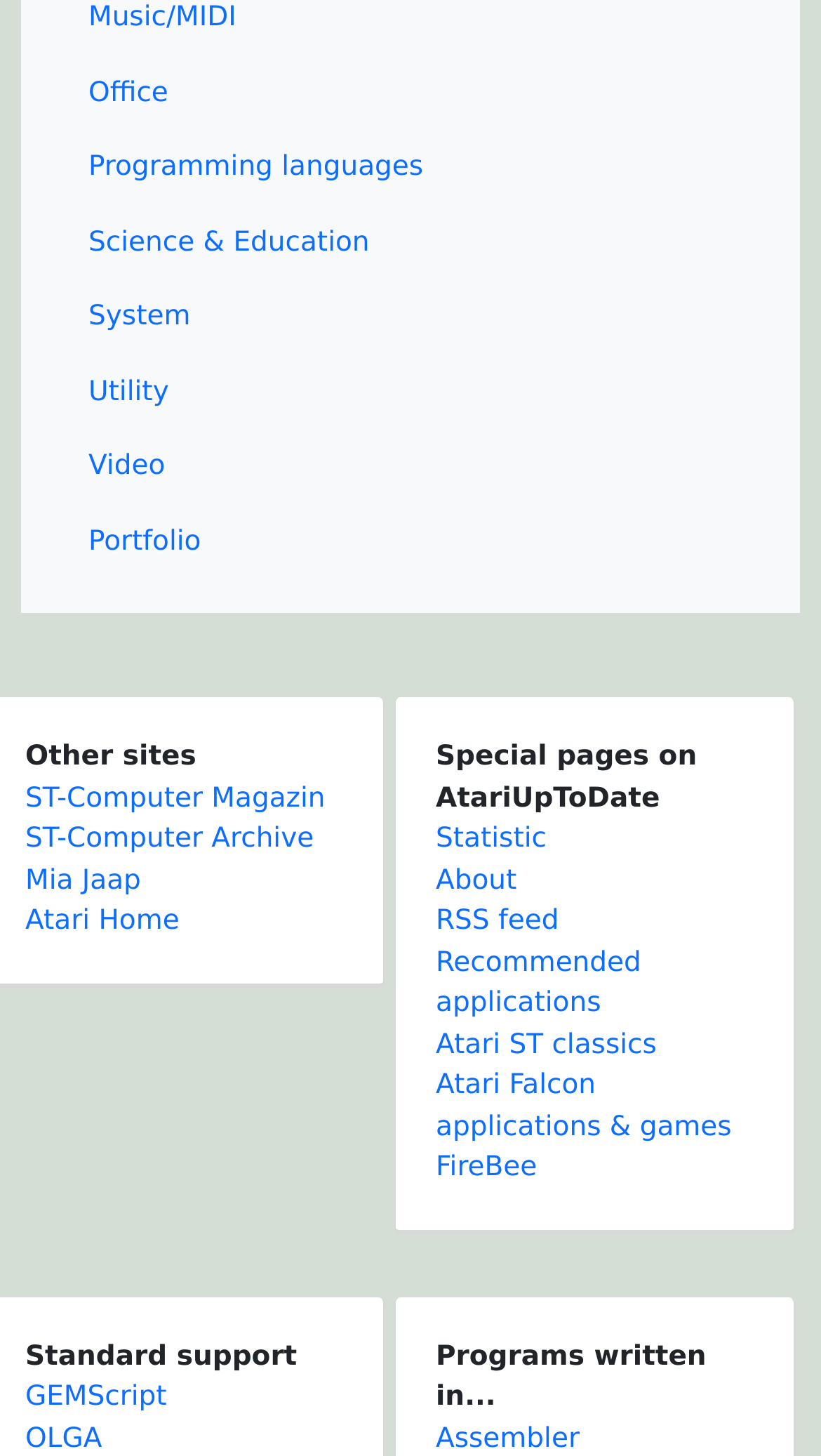Please provide a detailed answer to the question below based on the screenshot: 
What is the first program written in a specific language listed?

I looked at the section 'Programs written in...' and found the list of links, and the first one is 'Assembler'.